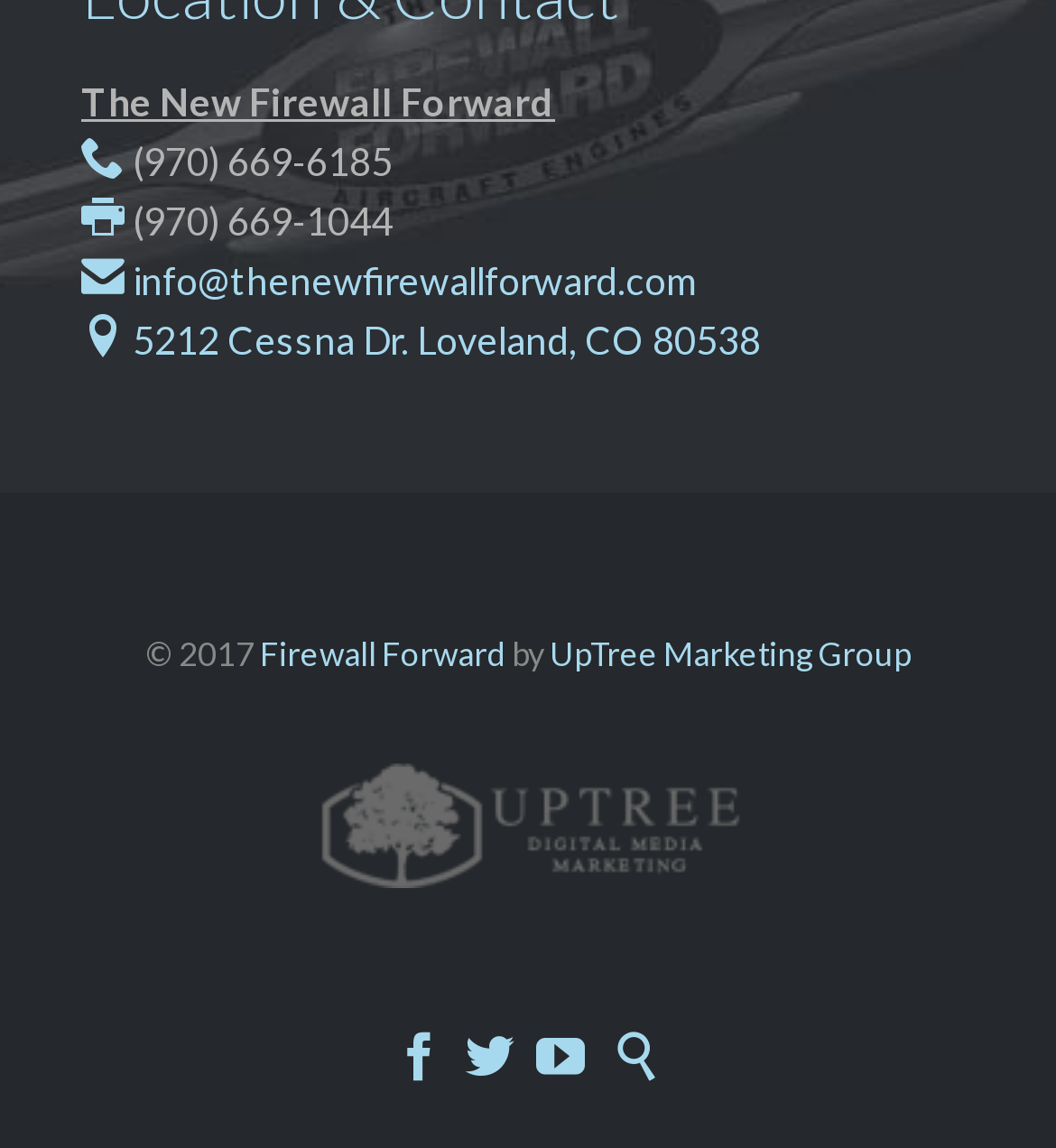Please pinpoint the bounding box coordinates for the region I should click to adhere to this instruction: "Visit the company address".

[0.118, 0.277, 0.721, 0.317]